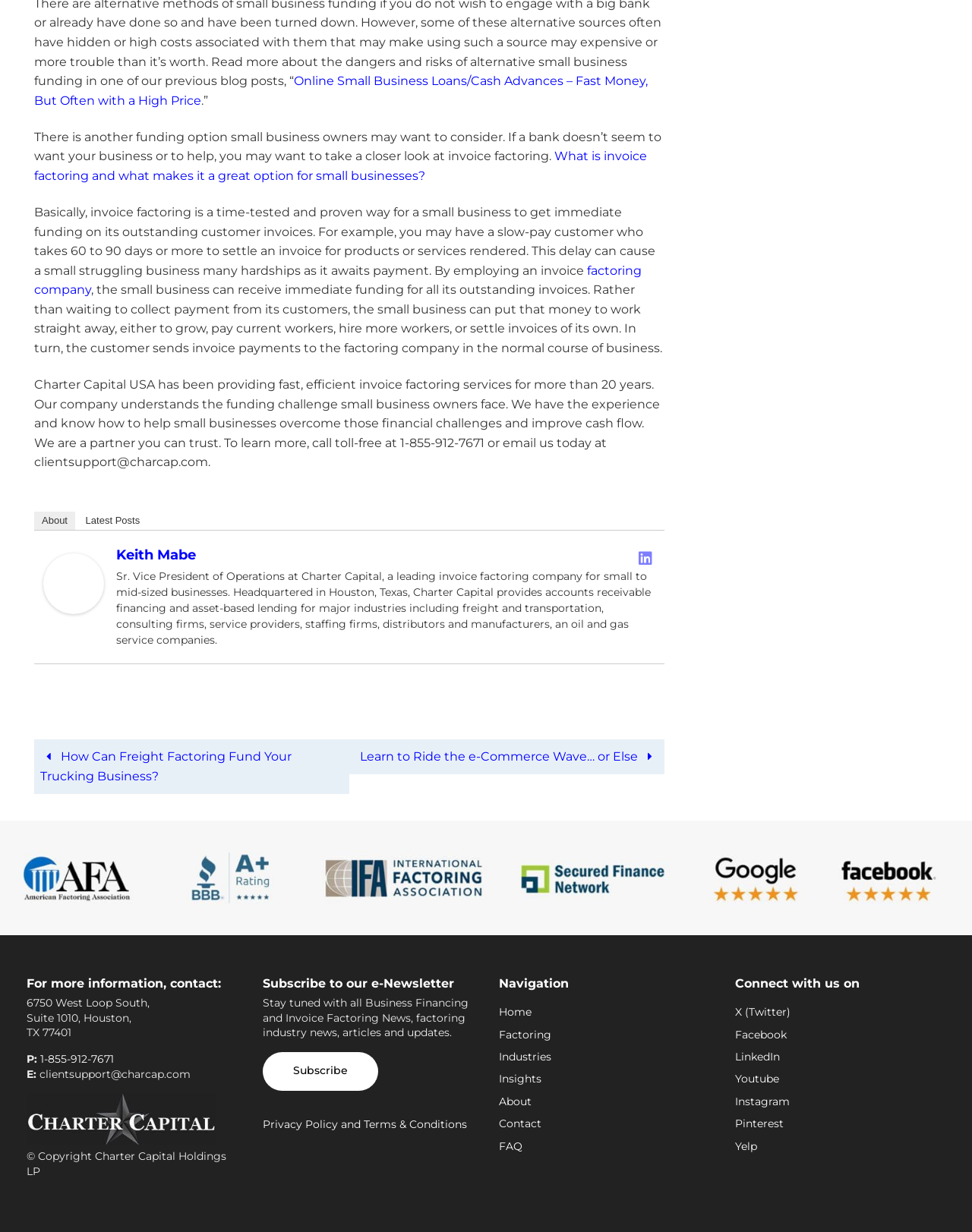Identify the bounding box coordinates of the clickable region required to complete the instruction: "Contact Charter Capital". The coordinates should be given as four float numbers within the range of 0 and 1, i.e., [left, top, right, bottom].

[0.041, 0.854, 0.117, 0.866]